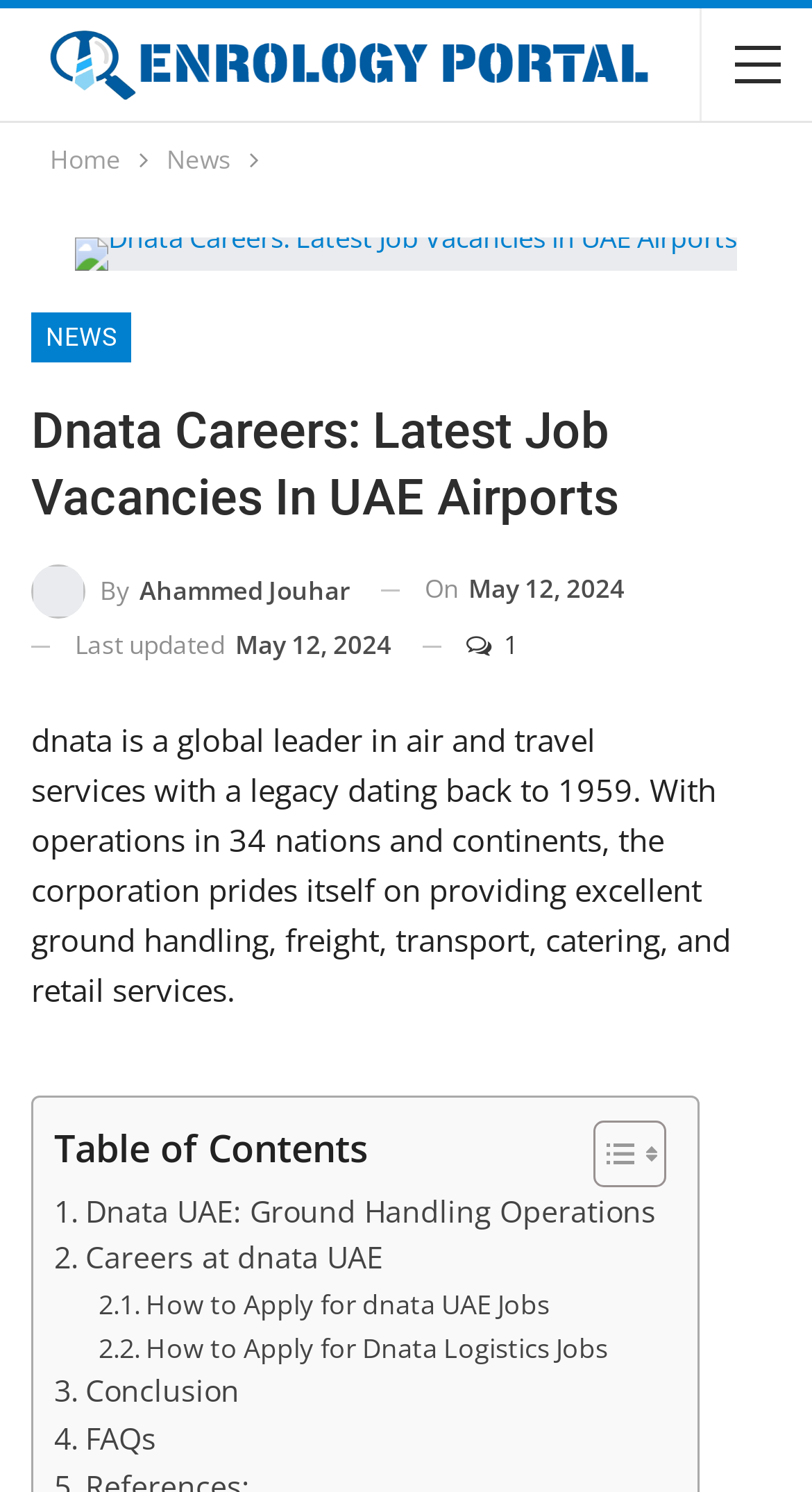Please locate the bounding box coordinates of the element's region that needs to be clicked to follow the instruction: "Click on the Home link". The bounding box coordinates should be provided as four float numbers between 0 and 1, i.e., [left, top, right, bottom].

[0.062, 0.092, 0.149, 0.123]